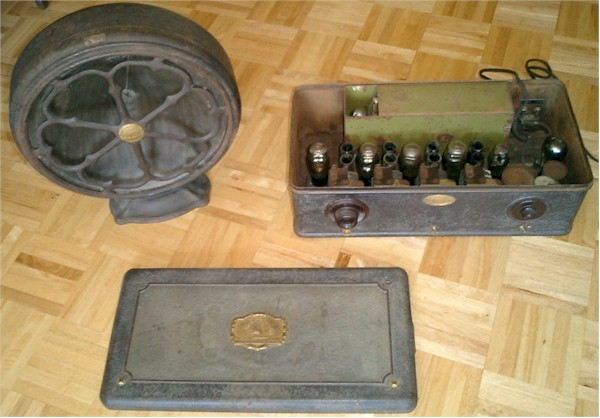What is the purpose of the rectangular casket?
Provide a detailed and well-explained answer to the question.

The purpose of the rectangular casket can be inferred by reading the caption, which suggests that it may serve as a storage or protective case for the radio's parts.